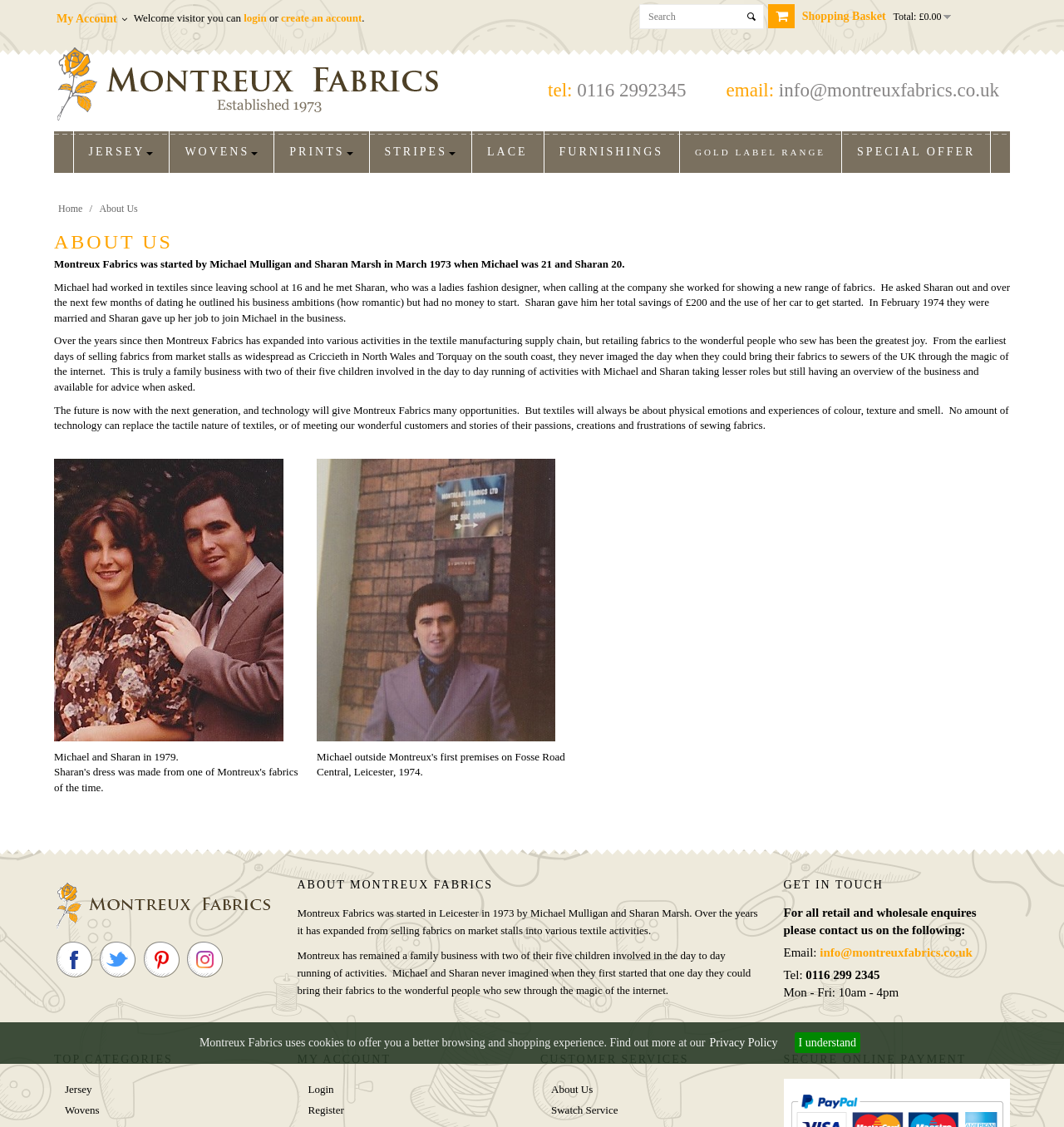Specify the bounding box coordinates of the element's region that should be clicked to achieve the following instruction: "Learn more about Montreux Fabrics". The bounding box coordinates consist of four float numbers between 0 and 1, in the format [left, top, right, bottom].

[0.093, 0.18, 0.13, 0.19]